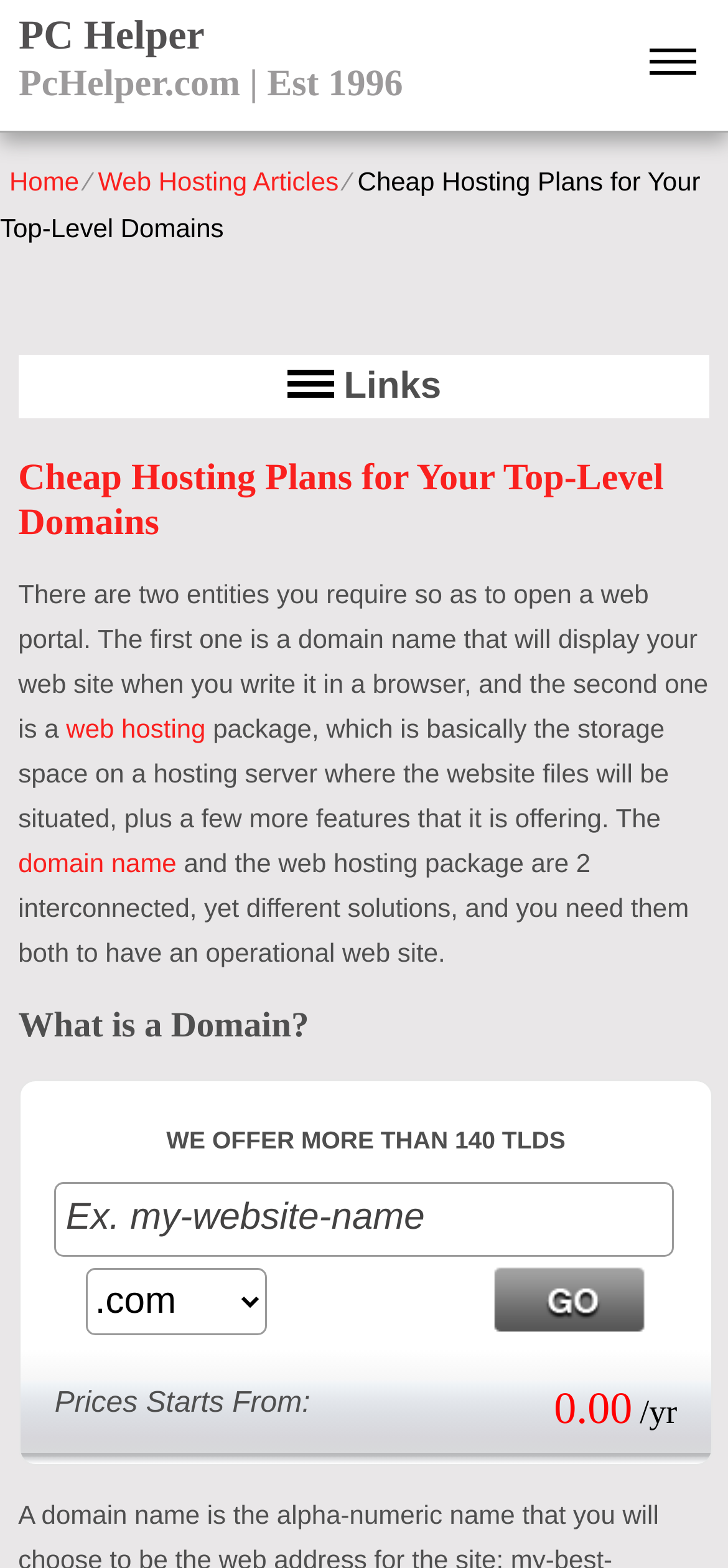What is the starting price of the hosting plan?
Based on the visual information, provide a detailed and comprehensive answer.

The webpage displays a price section with 'Prices Starts From:' and '0.00' followed by '/yr', indicating that the starting price of the hosting plan is 0.00 per year.